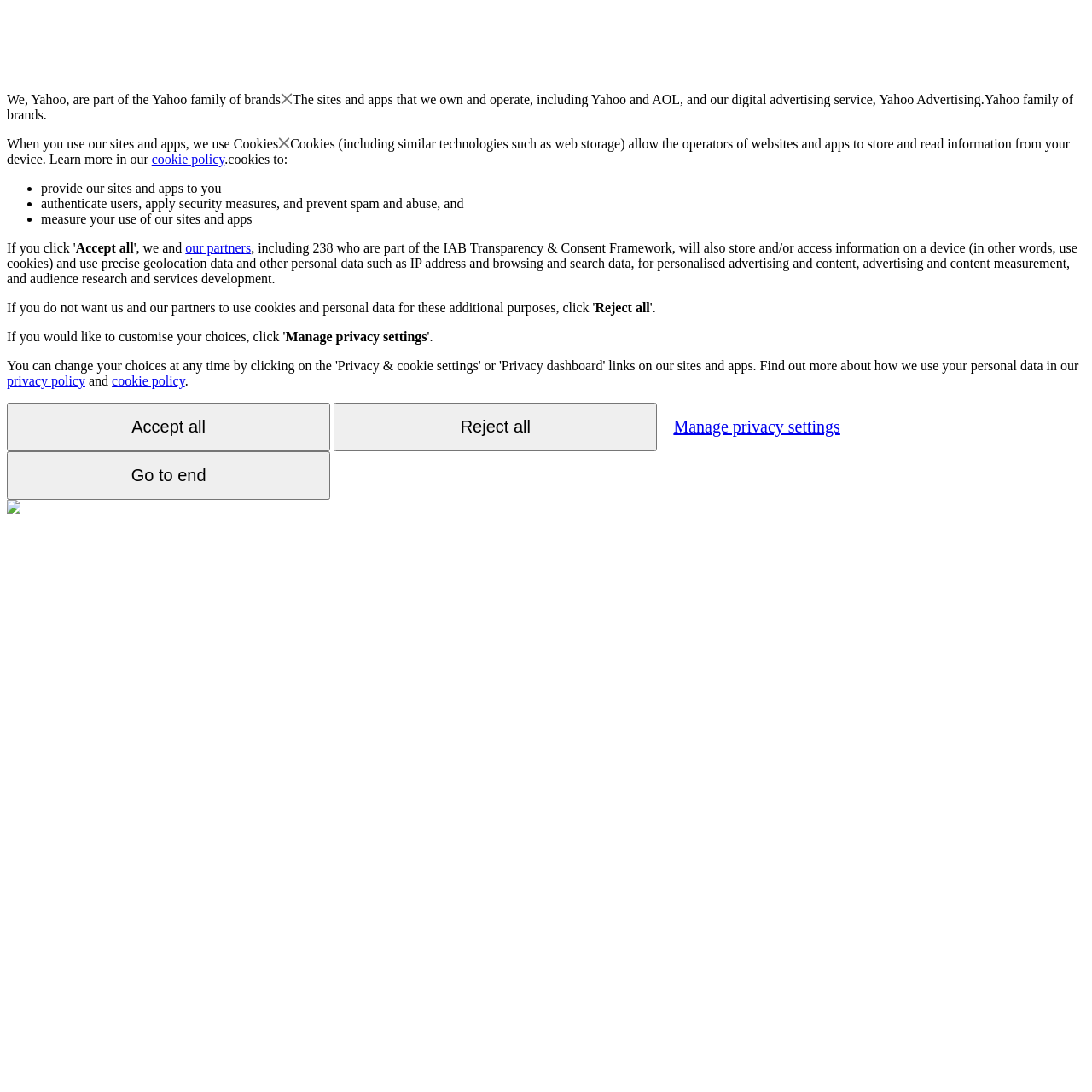Determine the coordinates of the bounding box that should be clicked to complete the instruction: "Click the 'dmesg' link". The coordinates should be represented by four float numbers between 0 and 1: [left, top, right, bottom].

None